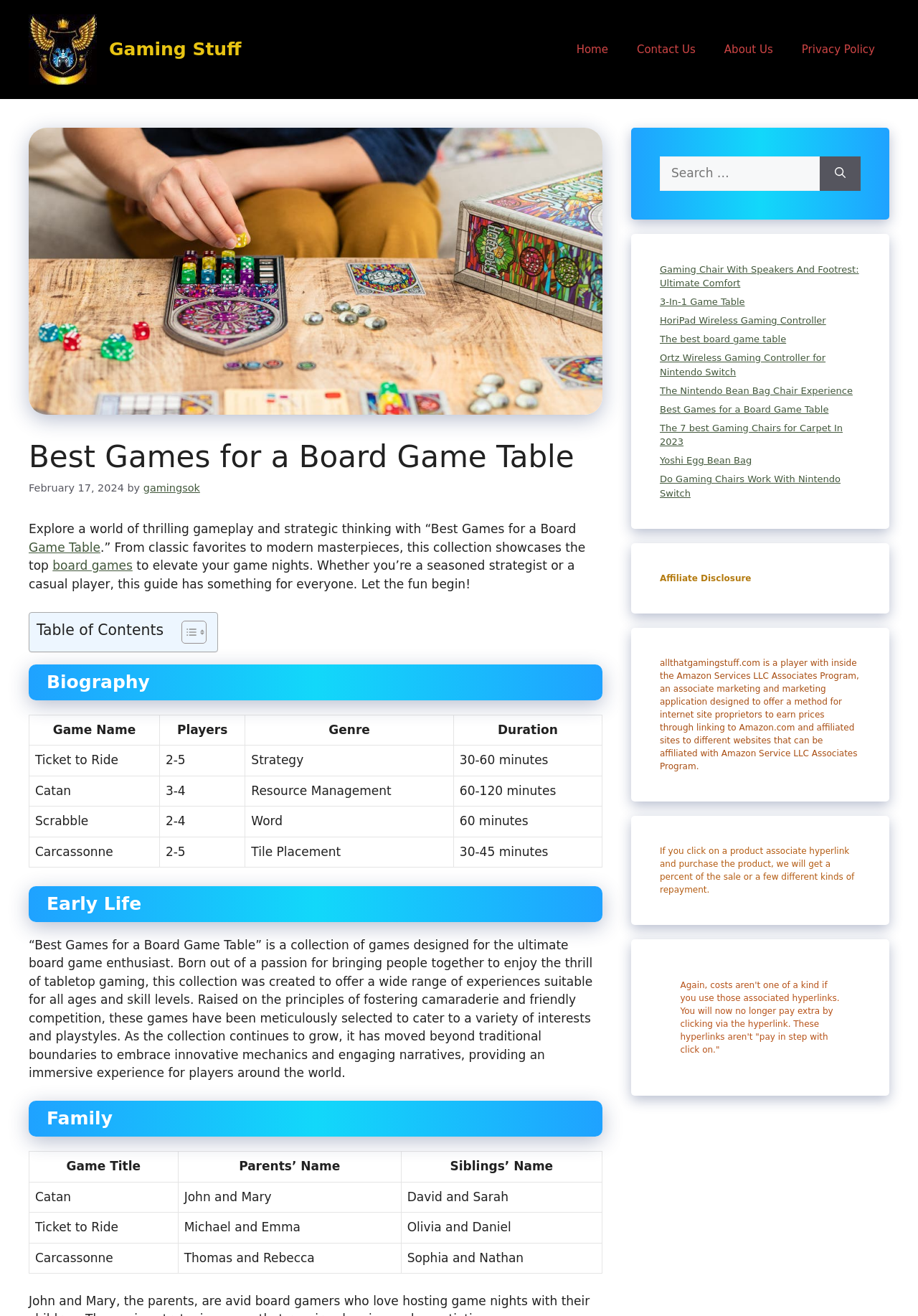Specify the bounding box coordinates for the region that must be clicked to perform the given instruction: "Click the 'Home' link".

[0.612, 0.021, 0.678, 0.054]